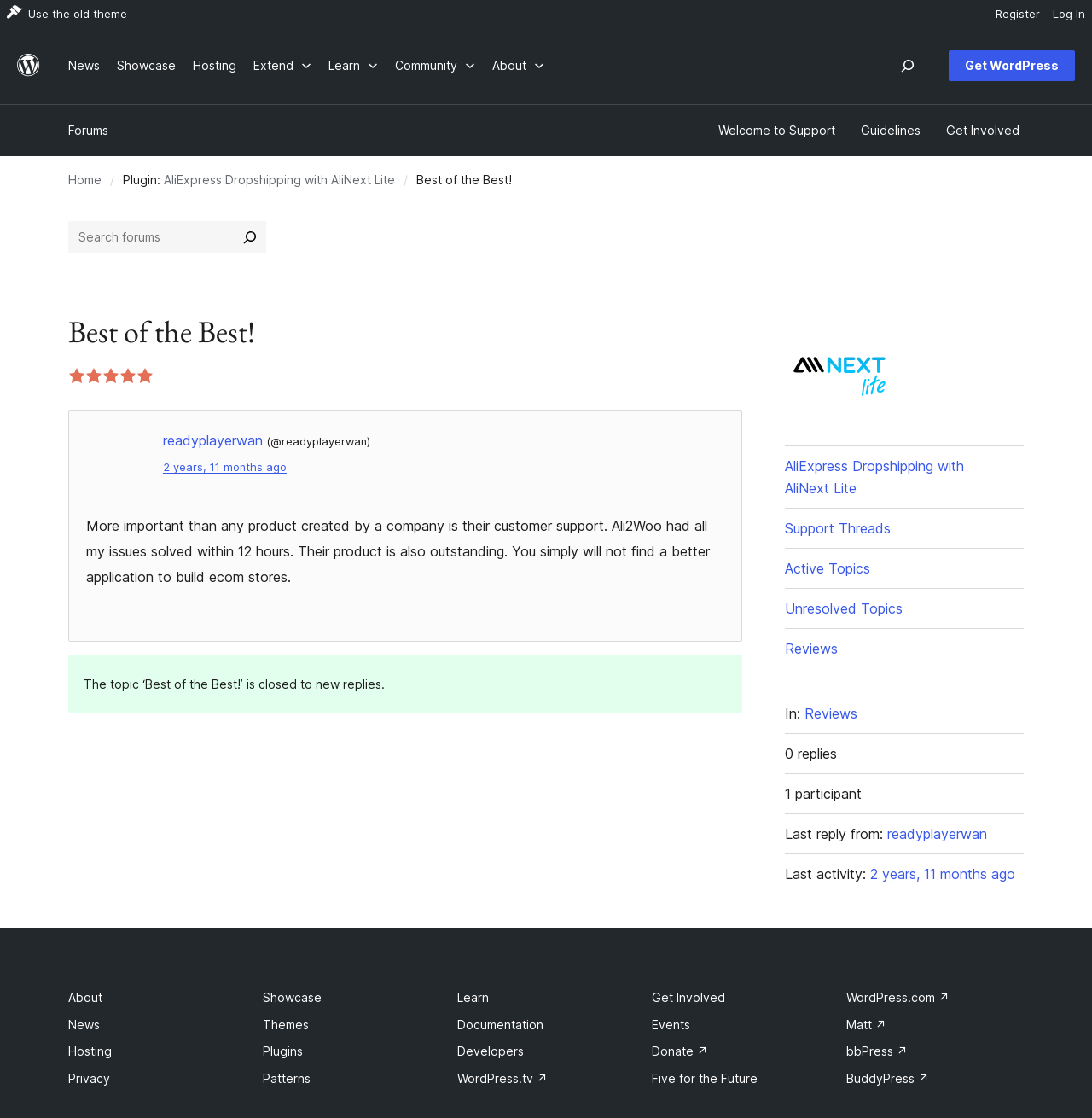Predict the bounding box of the UI element based on the description: "WordPress.com ↗". The coordinates should be four float numbers between 0 and 1, formatted as [left, top, right, bottom].

[0.775, 0.886, 0.87, 0.899]